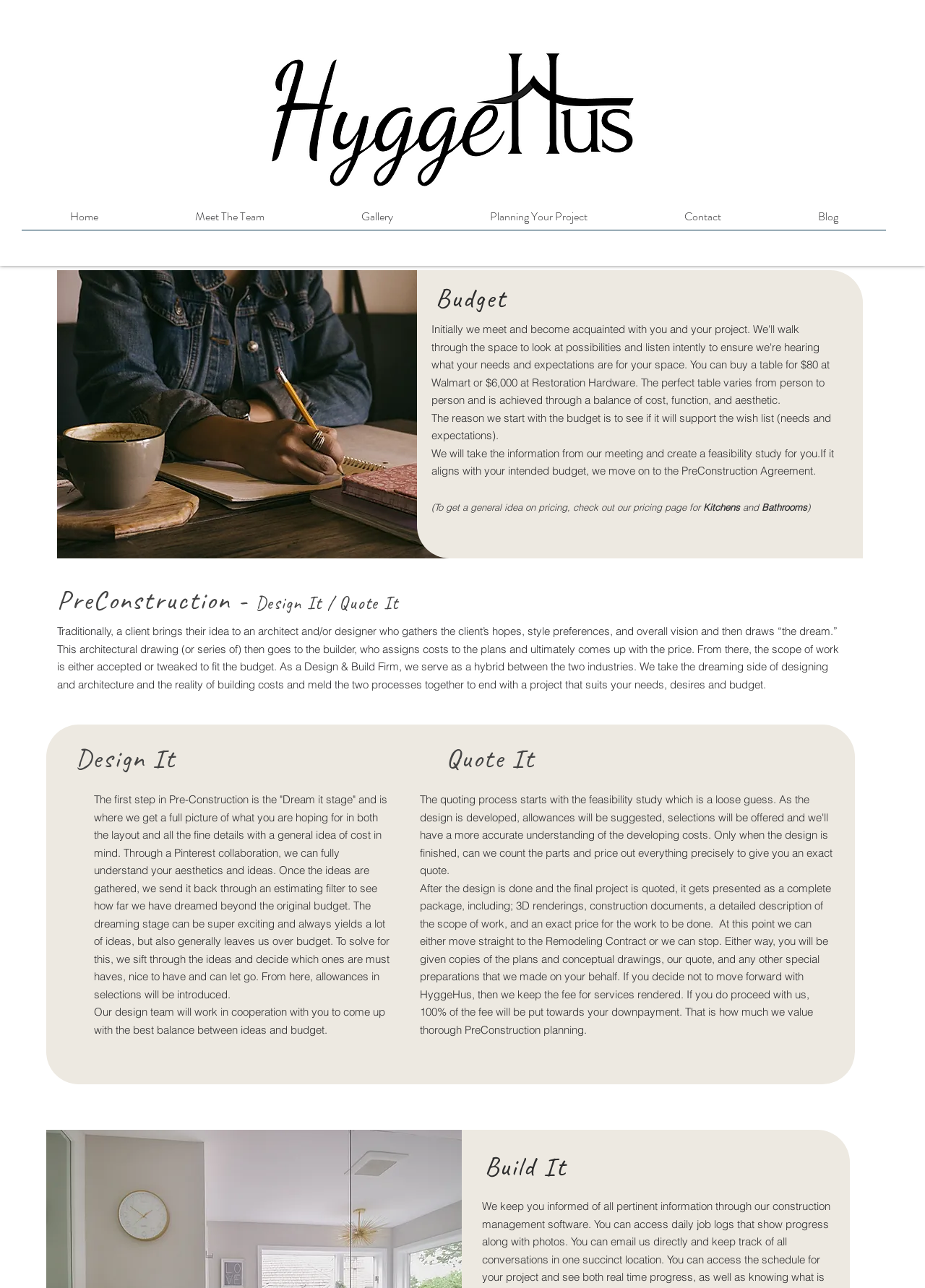Identify the bounding box of the UI component described as: "Gallery".

[0.338, 0.158, 0.477, 0.186]